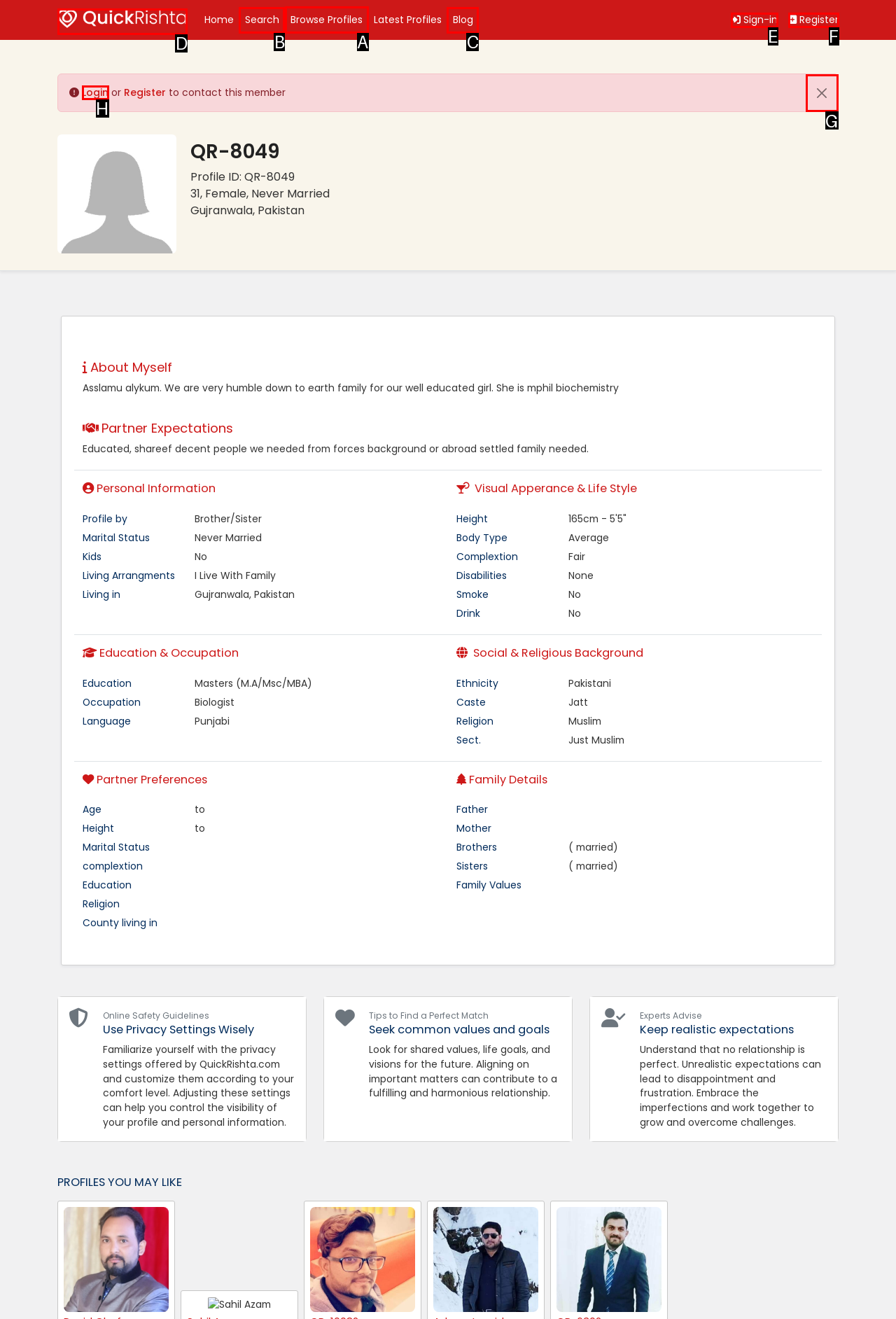Which UI element should be clicked to perform the following task: Click on the 'Browse Profiles' link? Answer with the corresponding letter from the choices.

A